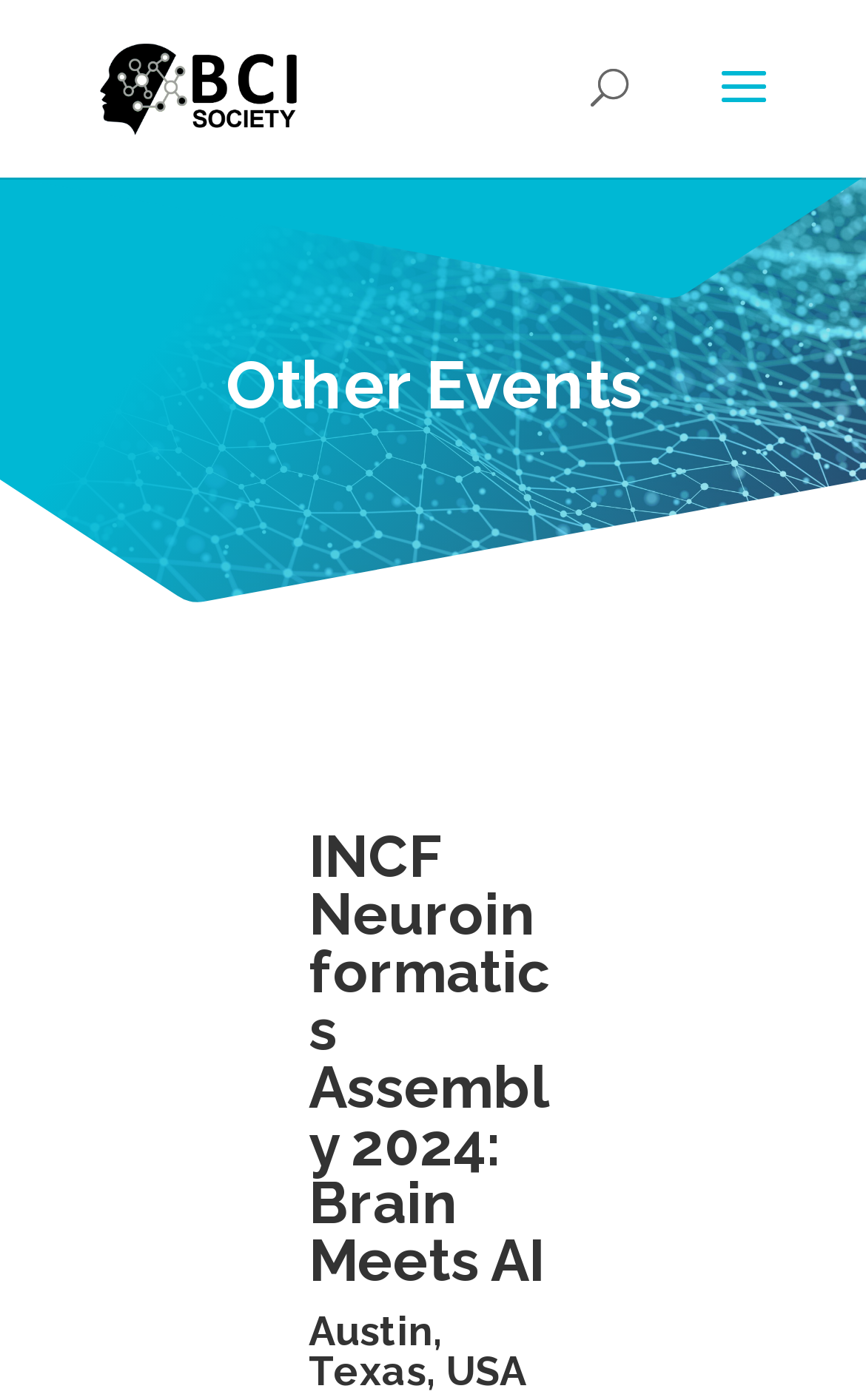Determine the bounding box coordinates for the UI element described. Format the coordinates as (top-left x, top-left y, bottom-right x, bottom-right y) and ensure all values are between 0 and 1. Element description: alt="bcisociety.org"

[0.11, 0.046, 0.356, 0.076]